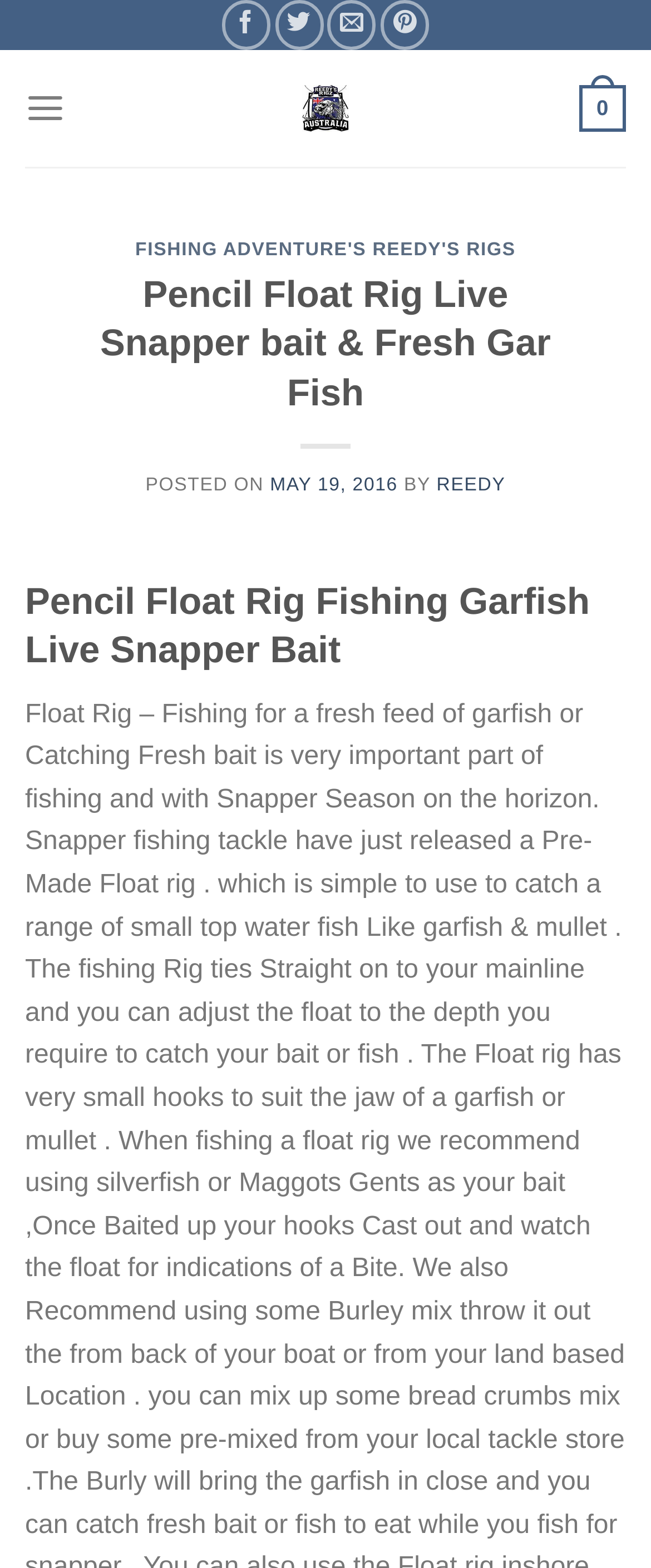Please locate the clickable area by providing the bounding box coordinates to follow this instruction: "Visit Reedy's Rigs".

[0.287, 0.032, 0.713, 0.106]